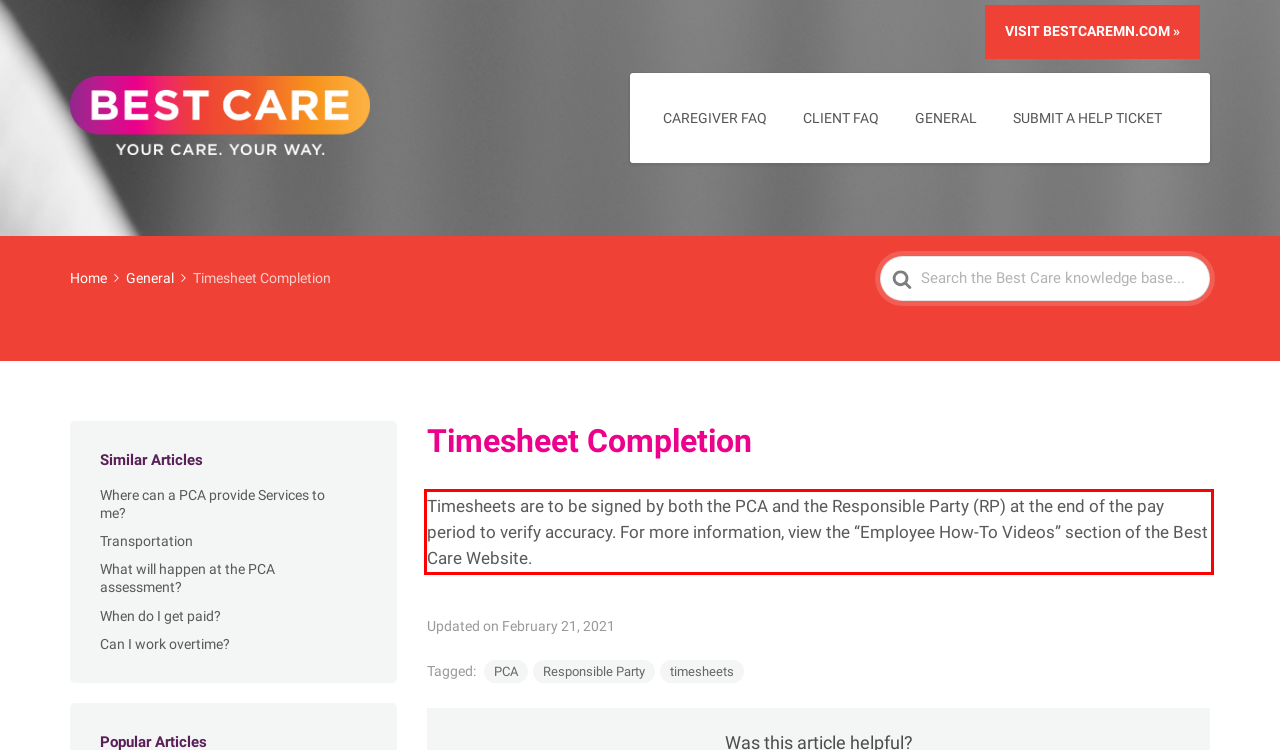You are given a webpage screenshot with a red bounding box around a UI element. Extract and generate the text inside this red bounding box.

Timesheets are to be signed by both the PCA and the Responsible Party (RP) at the end of the pay period to verify accuracy. For more information, view the “Employee How-To Videos” section of the Best Care Website.